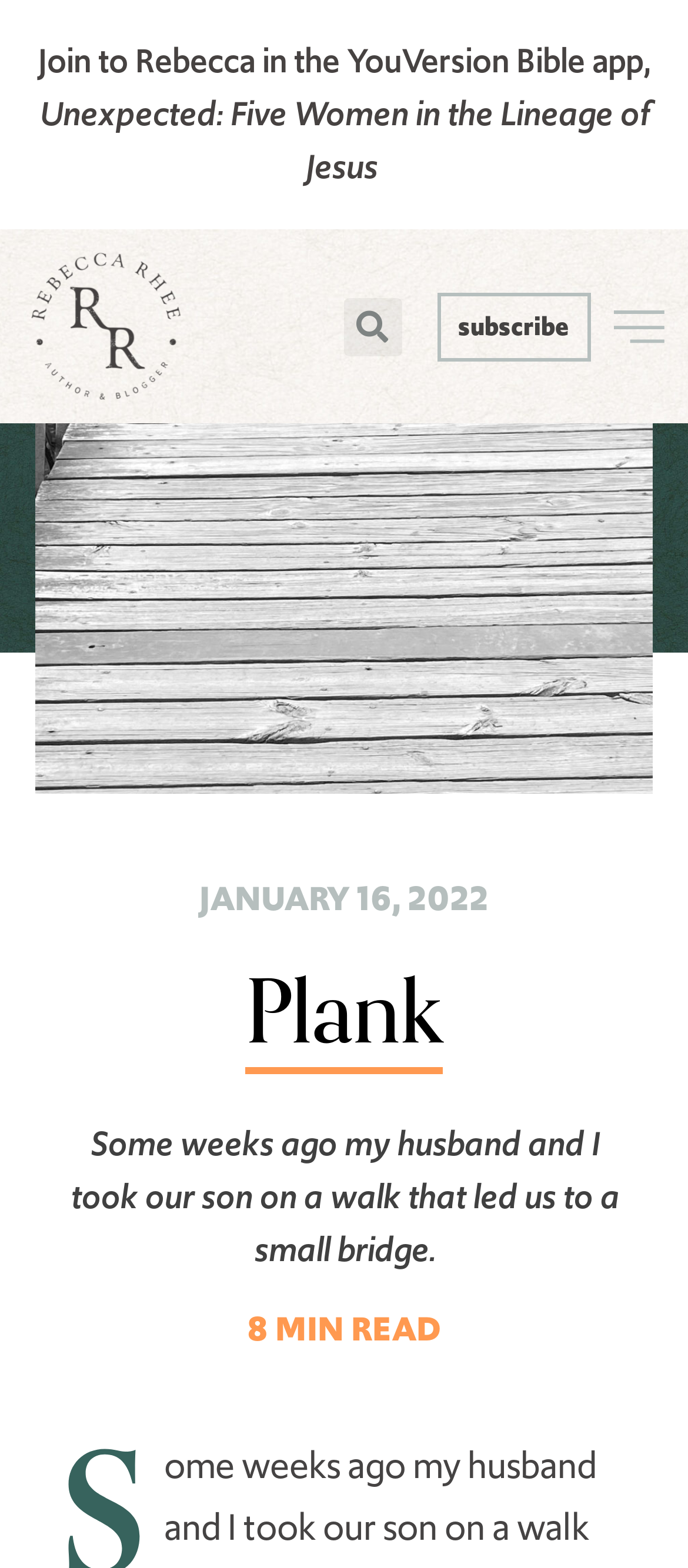Use the information in the screenshot to answer the question comprehensively: What is the author's name?

I found the author's name by looking at the link element with the text 'Rebecca Rhee | Author & Blogger' which is located at the top of the page.